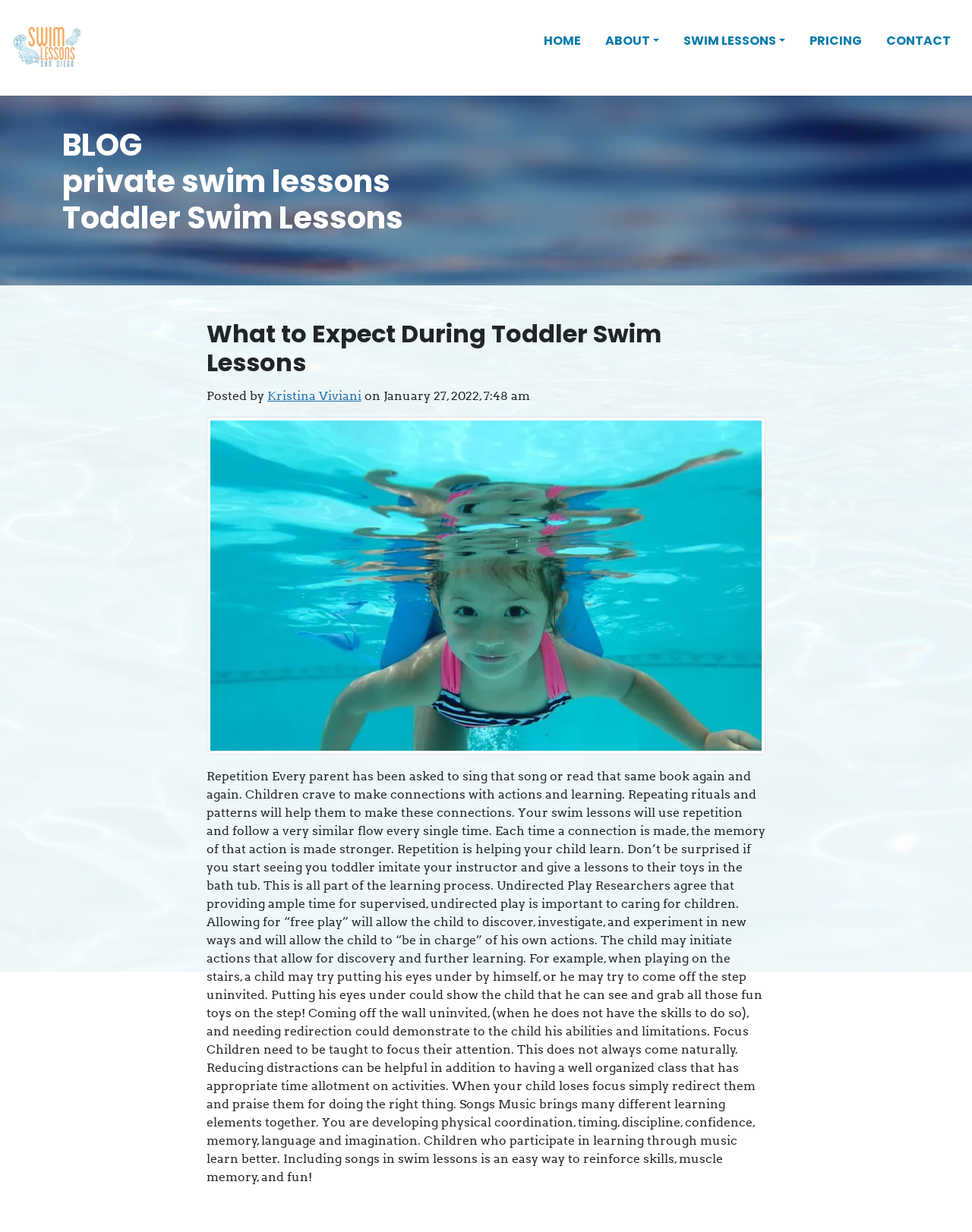Mark the bounding box of the element that matches the following description: "private swim lessons".

[0.064, 0.137, 0.402, 0.162]